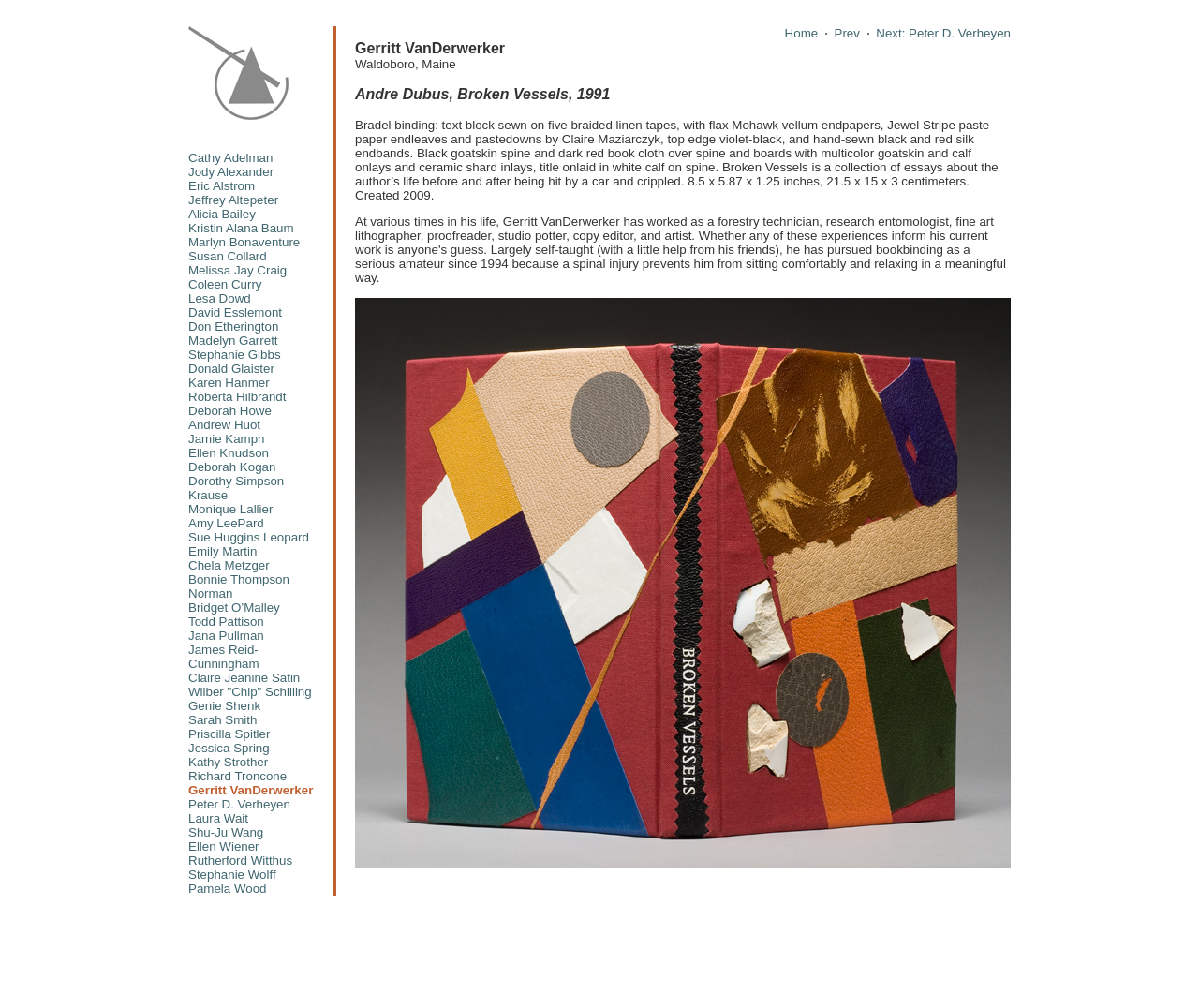What is the material used for the book's spine and boards?
Using the picture, provide a one-word or short phrase answer.

Goatskin and book cloth